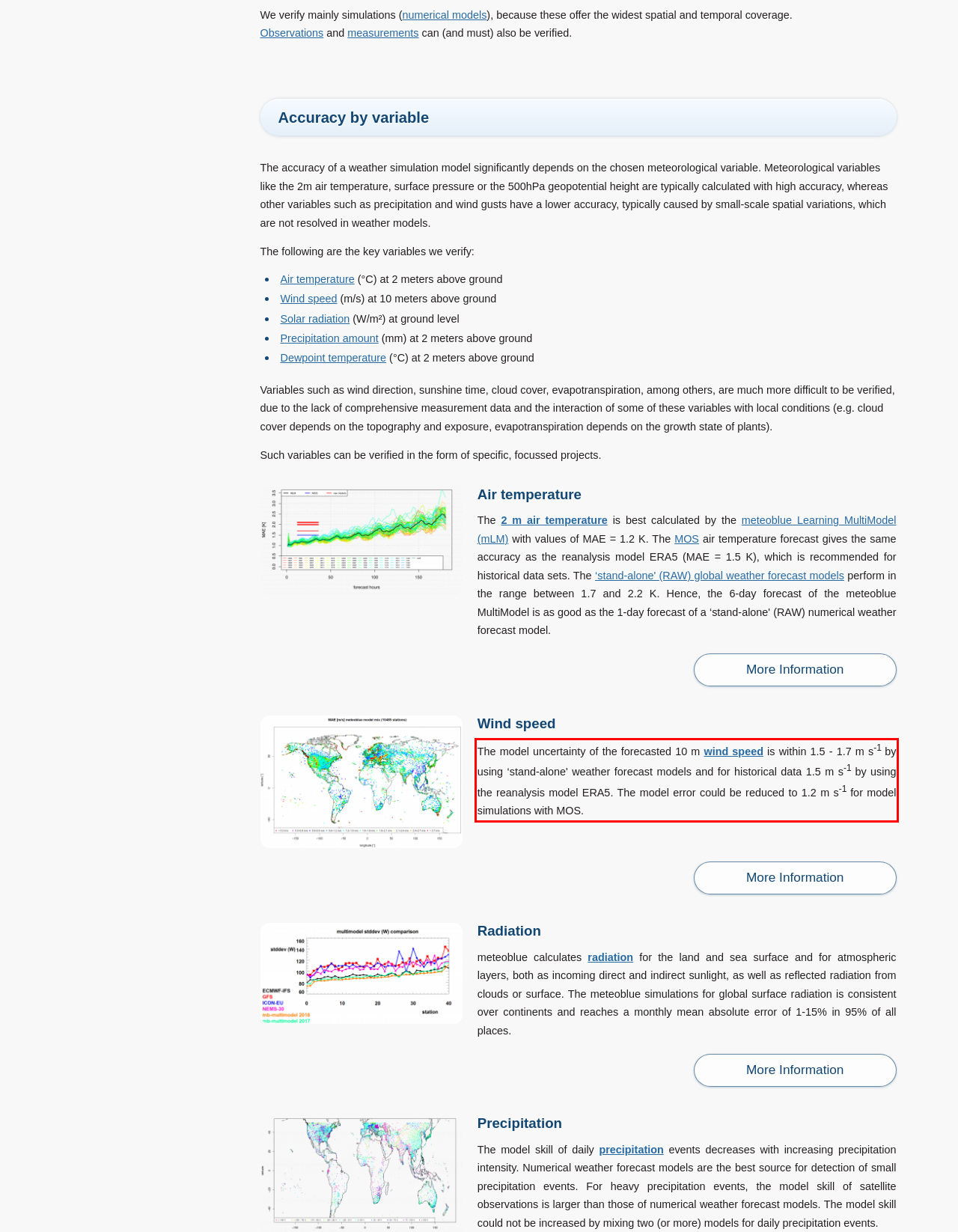Locate the red bounding box in the provided webpage screenshot and use OCR to determine the text content inside it.

The model uncertainty of the forecasted 10 m wind speed is within 1.5 - 1.7 m s-1 by using ‘stand-alone' weather forecast models and for historical data 1.5 m s-1 by using the reanalysis model ERA5. The model error could be reduced to 1.2 m s-1 for model simulations with MOS.